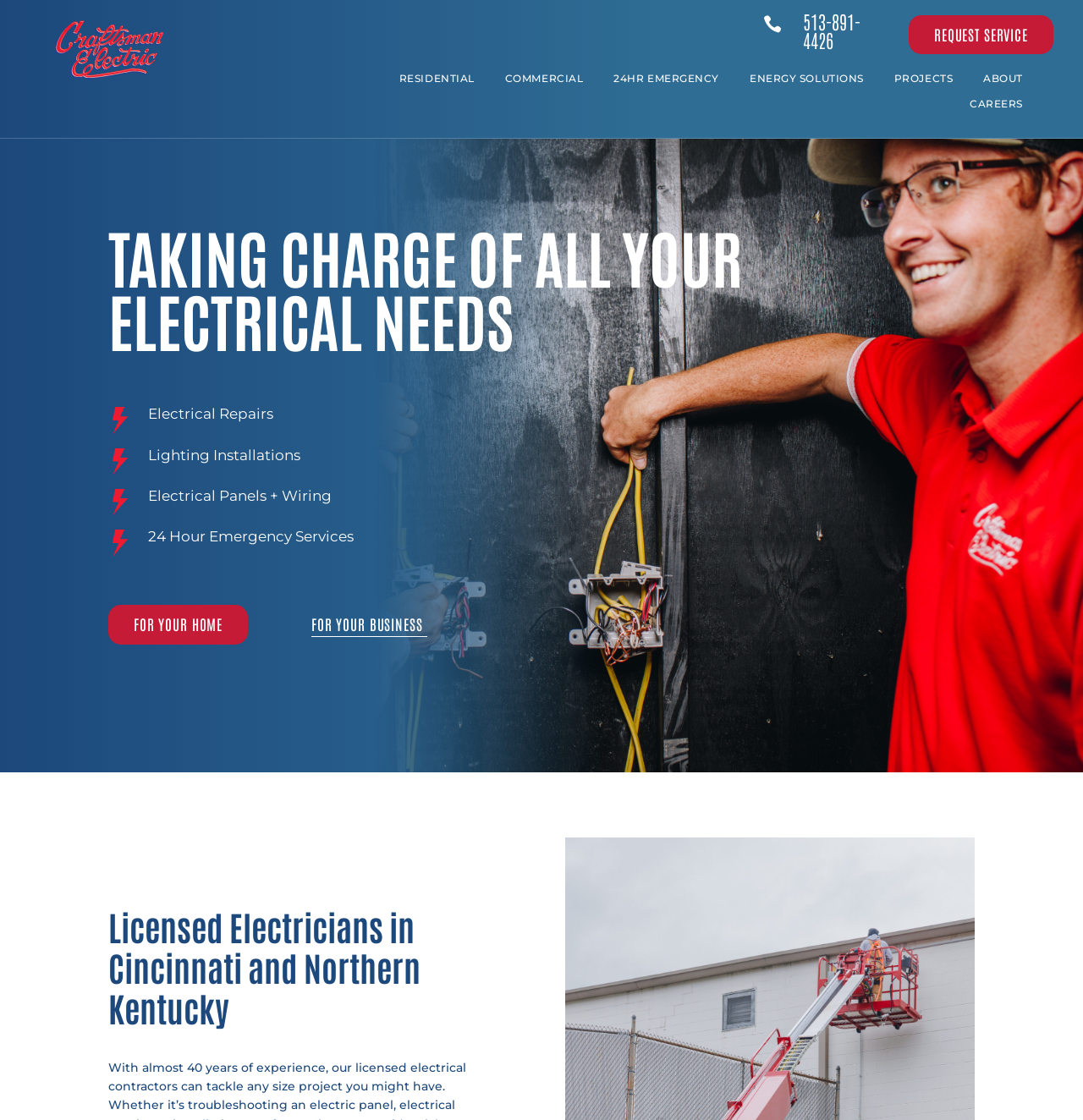Determine the coordinates of the bounding box for the clickable area needed to execute this instruction: "Check FOR YOUR HOME services".

[0.1, 0.54, 0.229, 0.576]